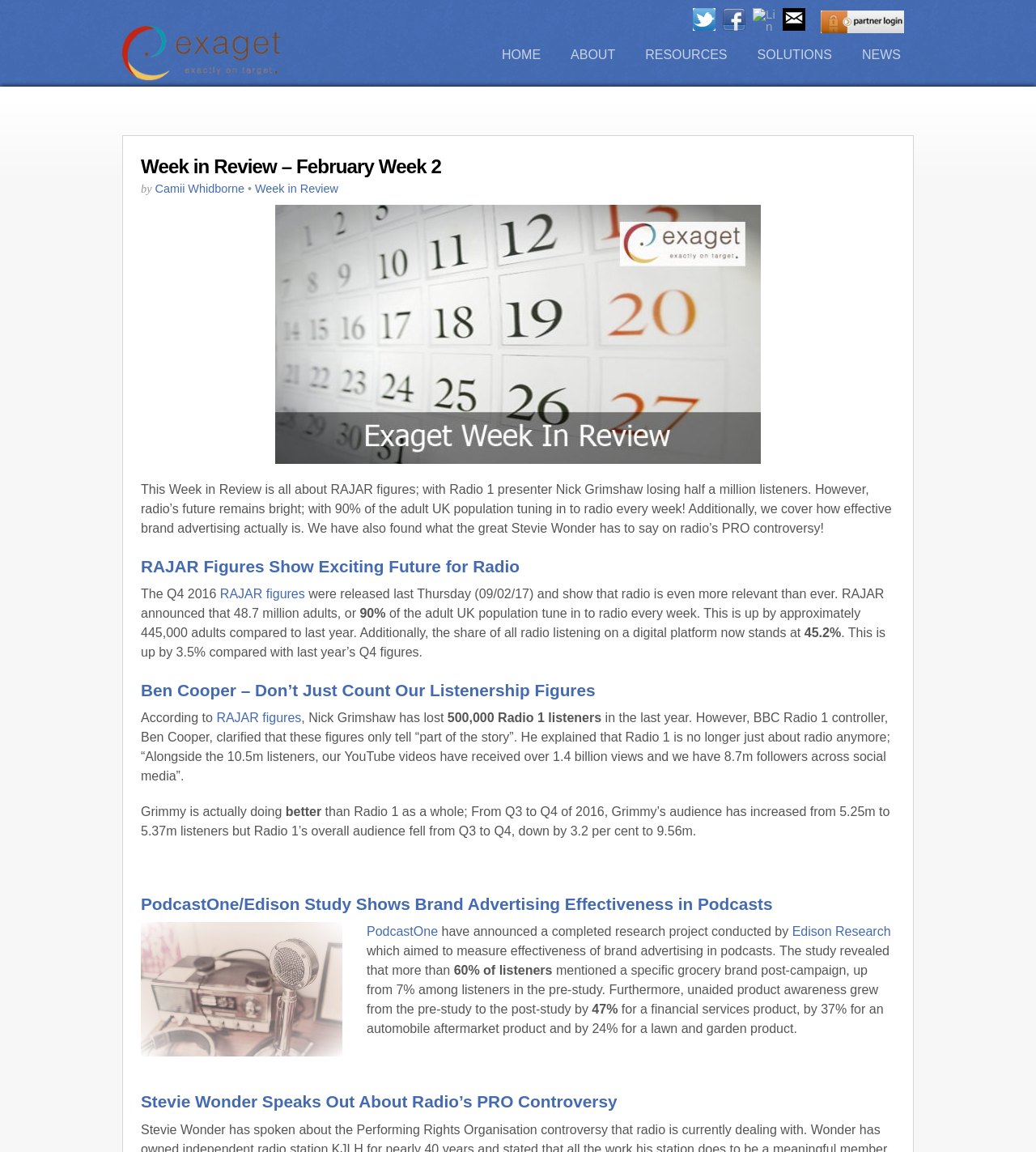Determine the bounding box coordinates of the clickable region to follow the instruction: "Click on the HOME link".

[0.472, 0.034, 0.534, 0.061]